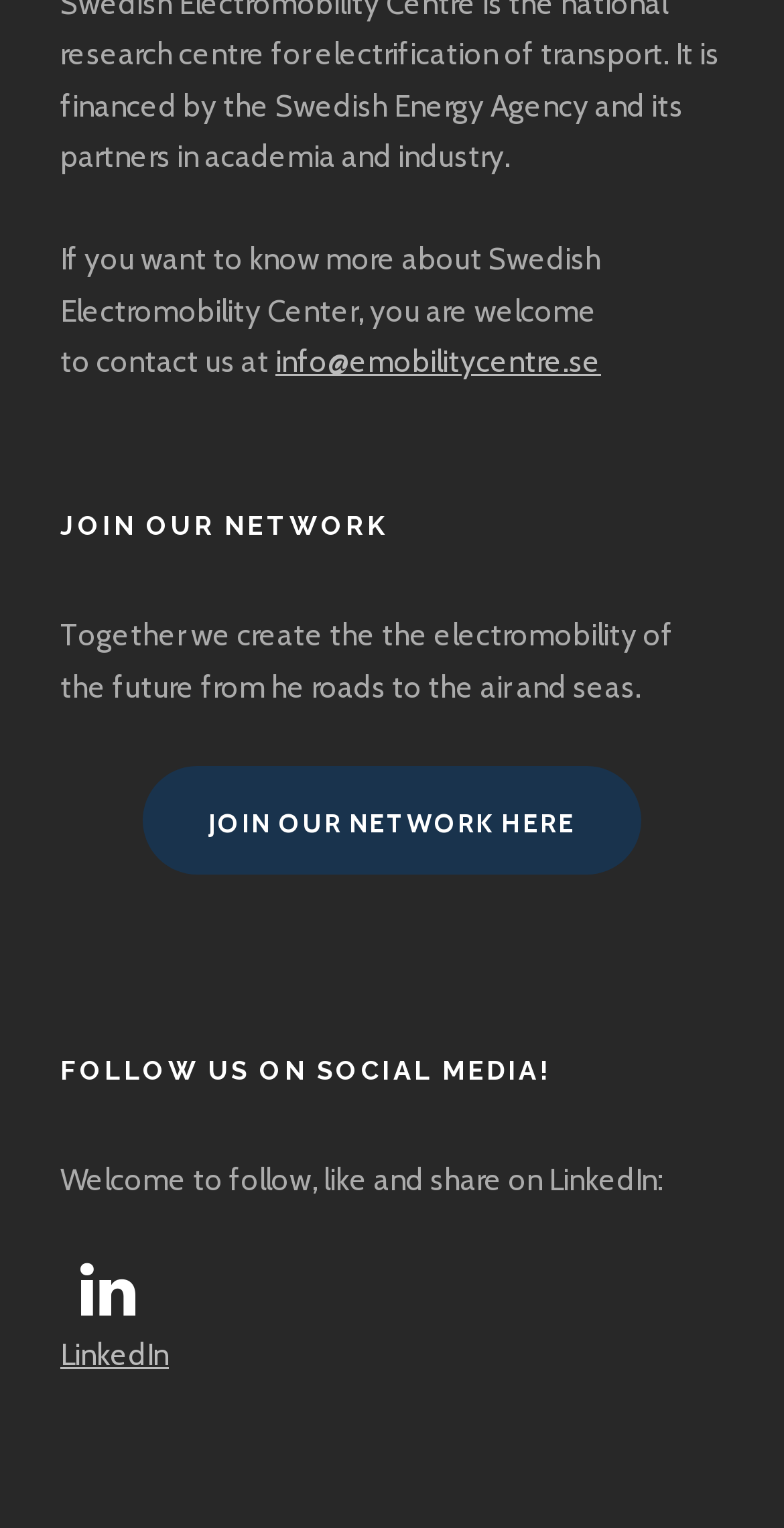Respond with a single word or phrase to the following question:
What is the purpose of the network mentioned on the webpage?

Create electromobility of the future